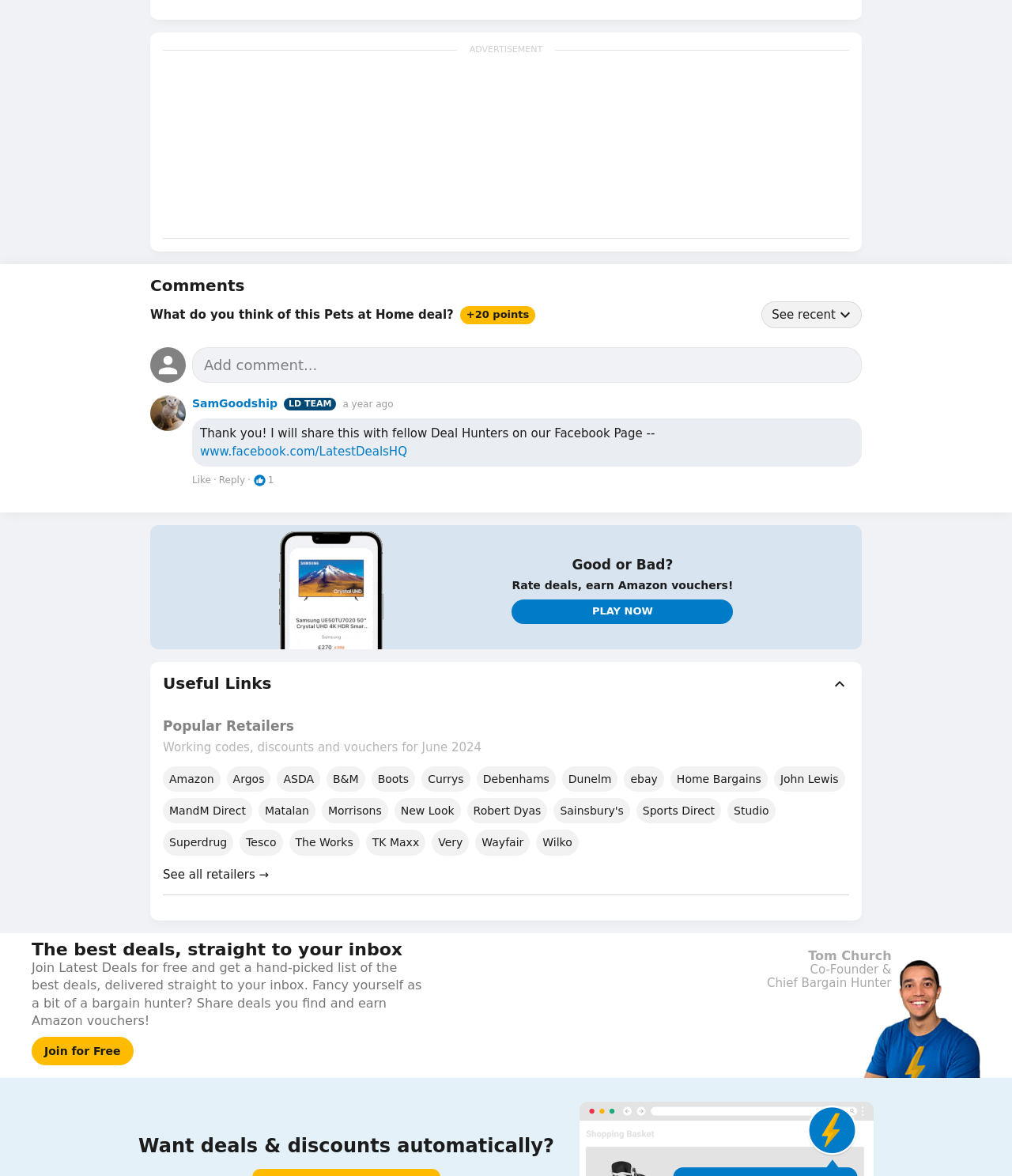What is the purpose of the 'Join for Free' button?
Can you give a detailed and elaborate answer to the question?

The 'Join for Free' button is likely intended to allow users to join the Latest Deals community, as indicated by the surrounding text 'Join Latest Deals for free and get a hand-picked list of the best deals, delivered straight to your inbox.'